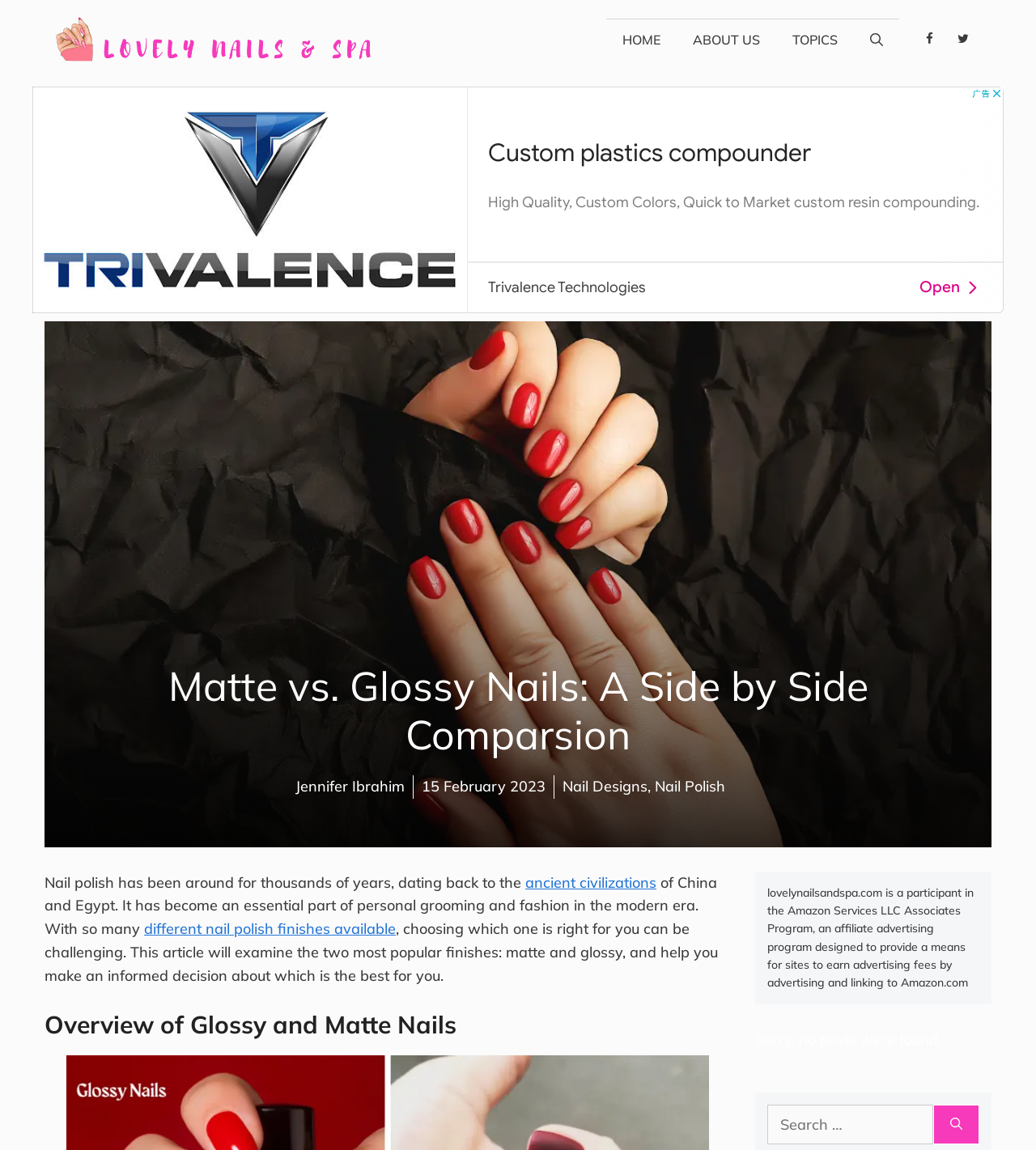What are the two most popular nail polish finishes?
Please answer the question with as much detail as possible using the screenshot.

The article mentions that it will examine the two most popular finishes, which are matte and glossy, and help the reader make an informed decision about which one is best for them.